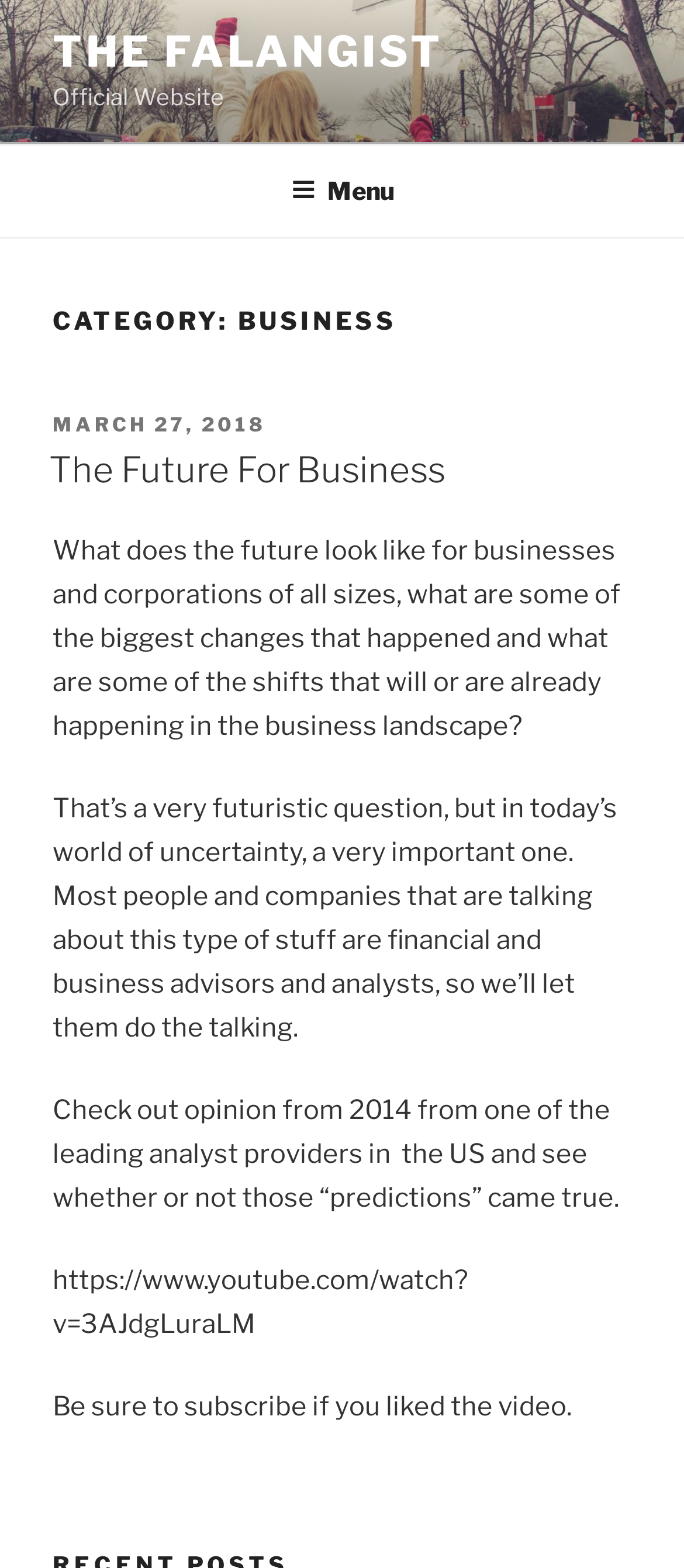Provide a comprehensive description of the webpage.

The webpage is about business, specifically "The Falangist", with a top menu navigation bar spanning the entire width of the page. At the top left, there is a link to "THE FALANGIST" and a static text "Official Website" positioned below it. 

Below the top menu, there is a heading "CATEGORY: BUSINESS" followed by a main section that occupies most of the page. Within this section, there is an article with a header that contains a static text "POSTED ON" and a link to a date "MARCH 27, 2018". 

Below the header, there is a heading "The Future For Business" with a link to the same title. This is followed by three paragraphs of static text discussing the future of businesses and corporations, the importance of considering this topic, and referencing an opinion from 2014 by a leading analyst provider in the US. 

At the bottom of the article, there is a static text with a YouTube video link and a call to action to subscribe if the video is liked.